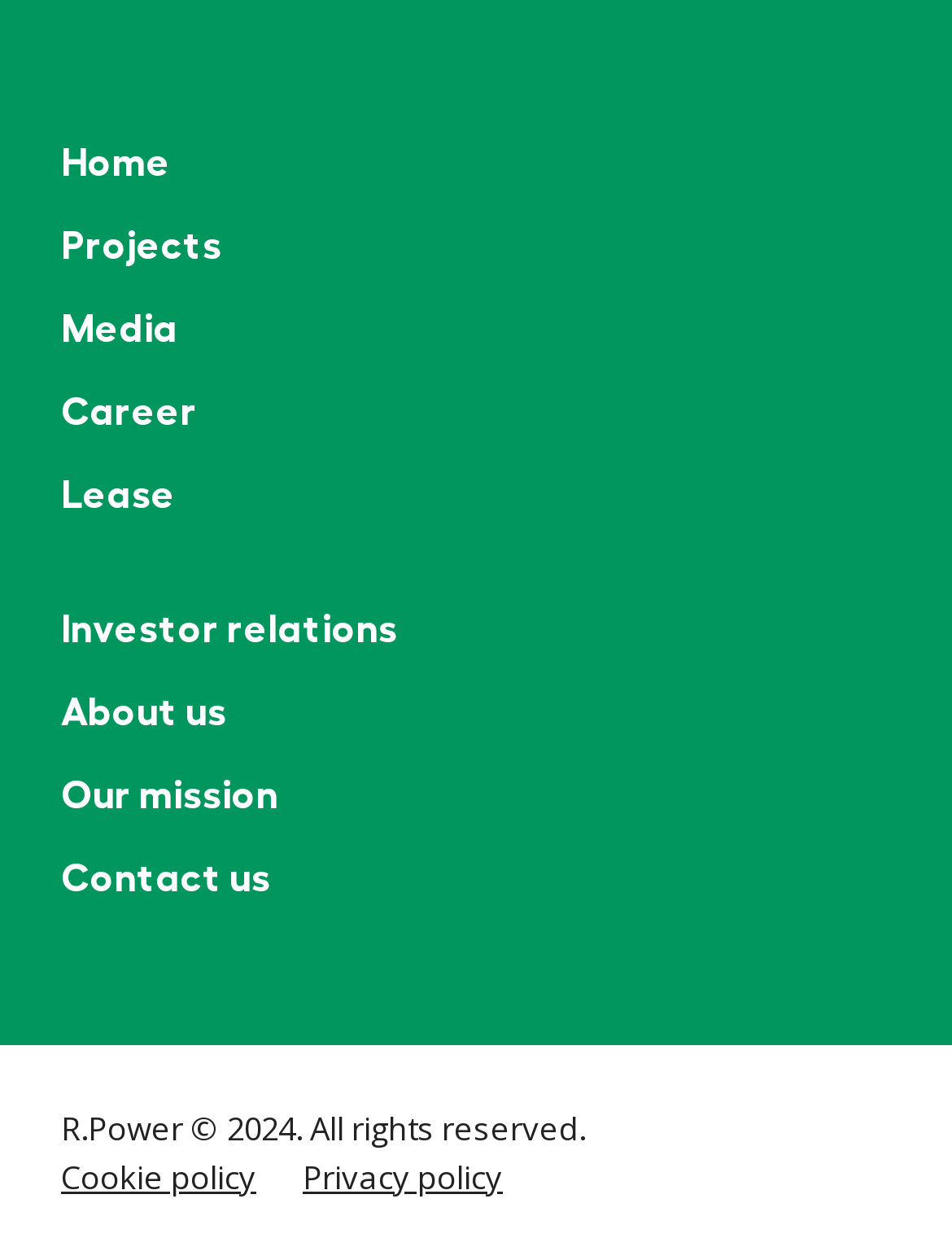Find the bounding box coordinates for the element described here: "Career".

[0.064, 0.296, 0.208, 0.362]